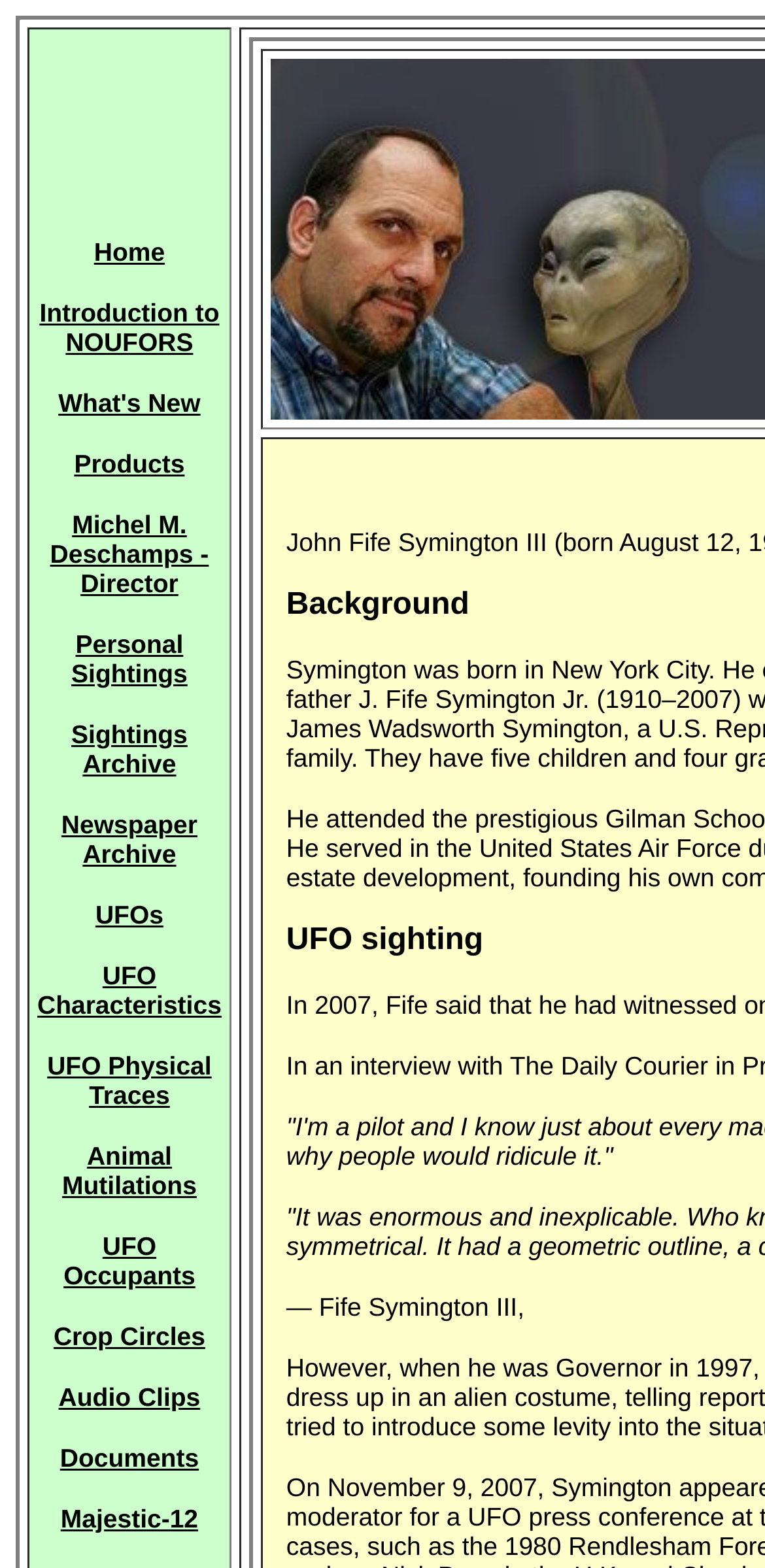How many links are related to UFOs?
Look at the image and answer the question using a single word or phrase.

4